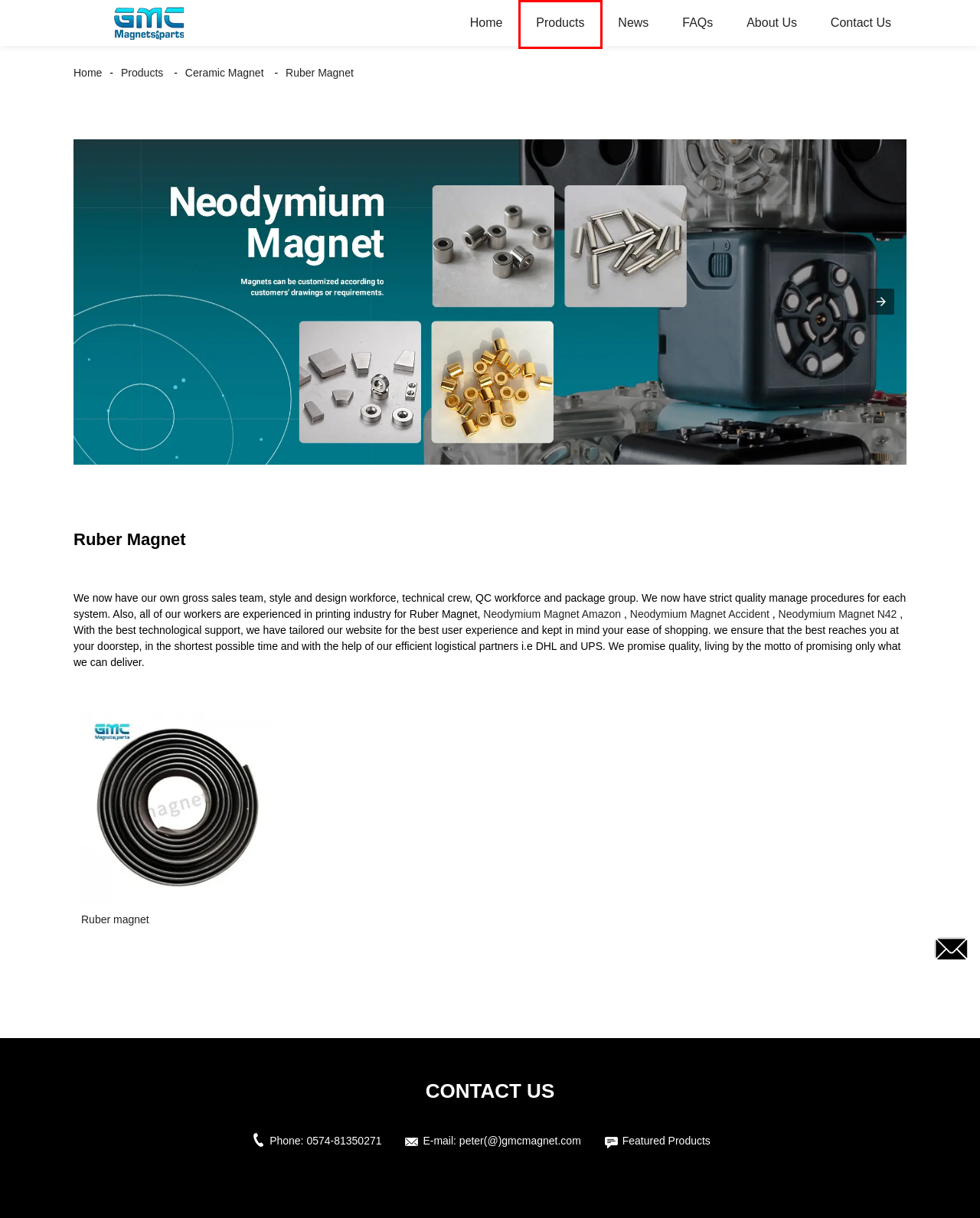You have a screenshot of a webpage with a red bounding box highlighting a UI element. Your task is to select the best webpage description that corresponds to the new webpage after clicking the element. Here are the descriptions:
A. Neodymium Magnet, Ceramic Magnet, Alnico Magnet - General Magnetic
B. Products Factory - China Products Manufacturers, Suppliers
C. About Us - General Magnetic Co., Ltd.
D. Contact Us - General Magnetic Co., Ltd.
E. China Ruber magnet factory and manufacturers | General Magnetic
F. FAQs - General Magnetic Co., Ltd.
G. China Neodymium Magnet N42 Manufacturers and Factory, Suppliers OEM Quotes | General Magnetic
H. China Neodymium Magnet Amazon Manufacturers and Factory, Suppliers OEM Quotes | General Magnetic

B